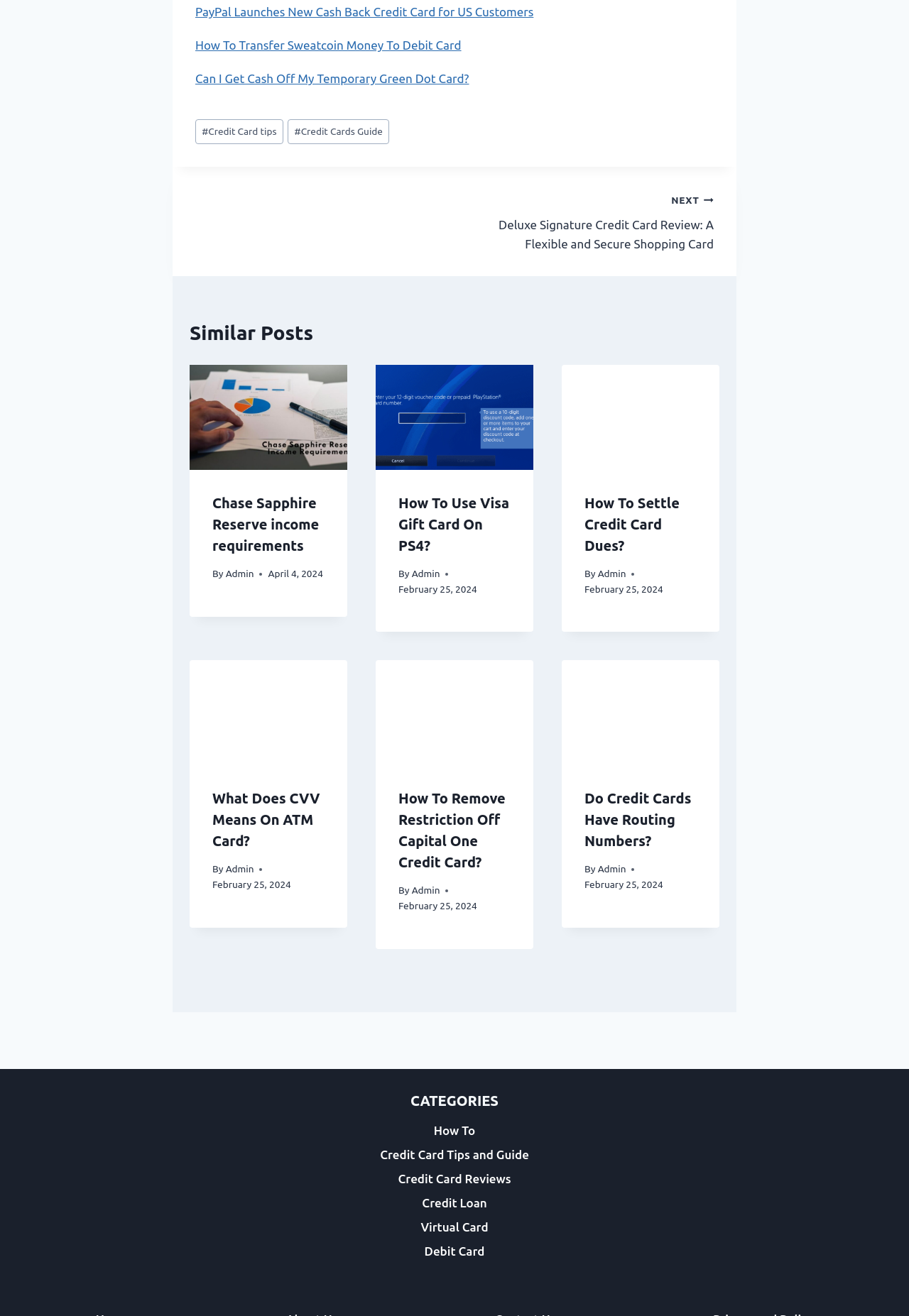Determine the bounding box coordinates for the area that needs to be clicked to fulfill this task: "Read the article by Jacob Szczap". The coordinates must be given as four float numbers between 0 and 1, i.e., [left, top, right, bottom].

None